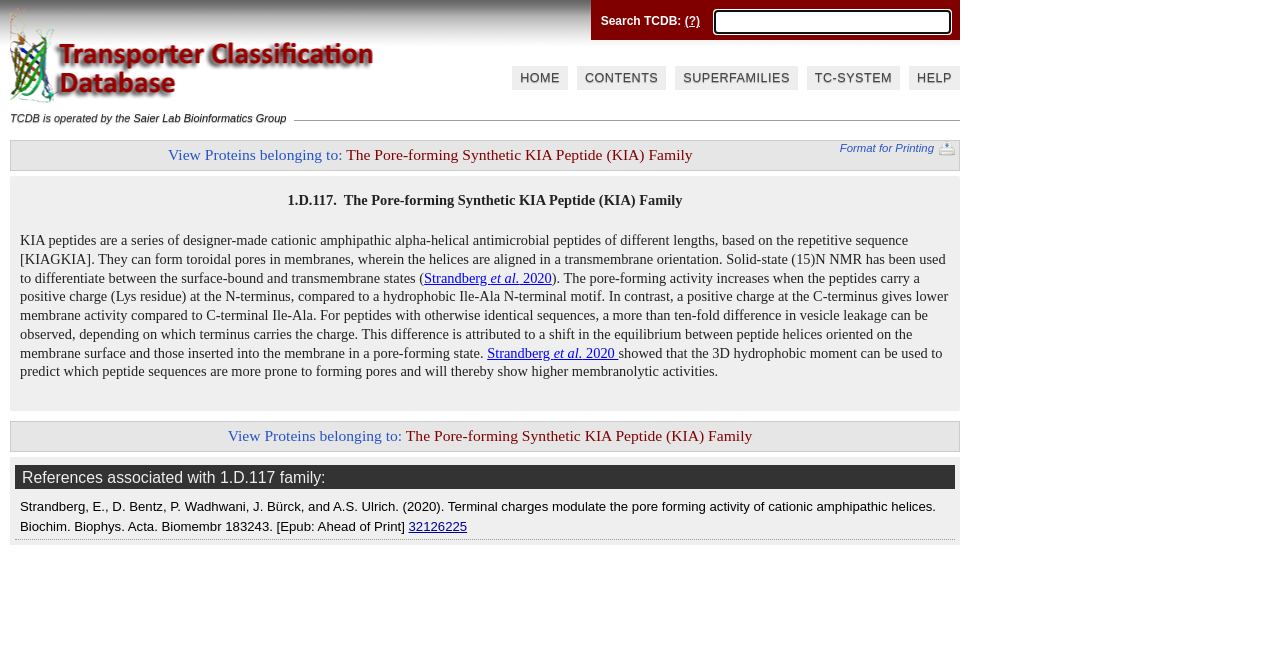What is the year range of the copyright?
Can you provide a detailed and comprehensive answer to the question?

I found the answer by looking at the text '© 2005 - 2024' at the bottom of the webpage.